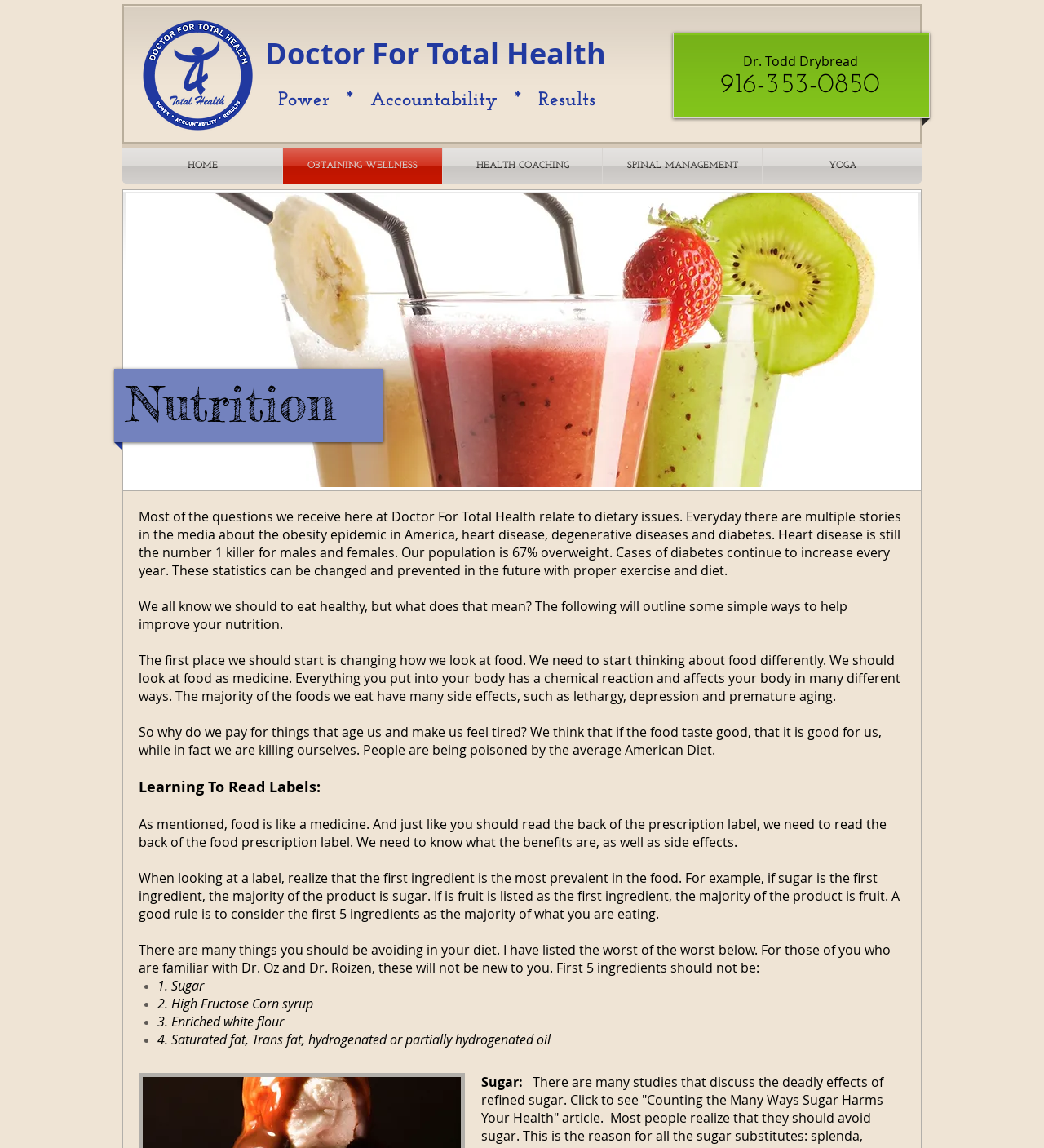Provide a brief response to the question below using one word or phrase:
What is the name of the doctor?

Dr. Todd Drybread